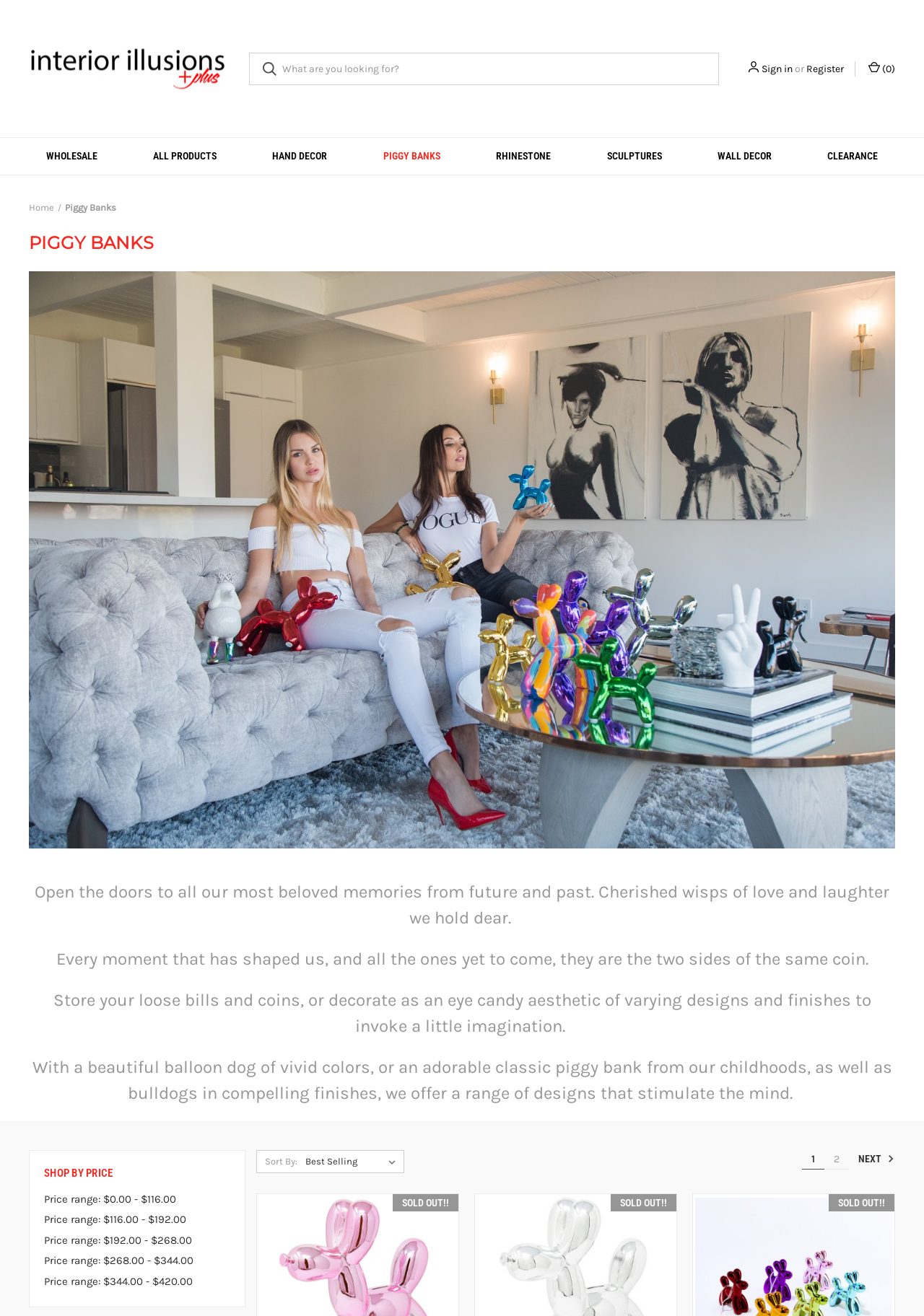How many price ranges are available?
Based on the content of the image, thoroughly explain and answer the question.

The number of price ranges can be determined by looking at the 'SHOP BY PRICE' section on the webpage, where five different price ranges are listed.